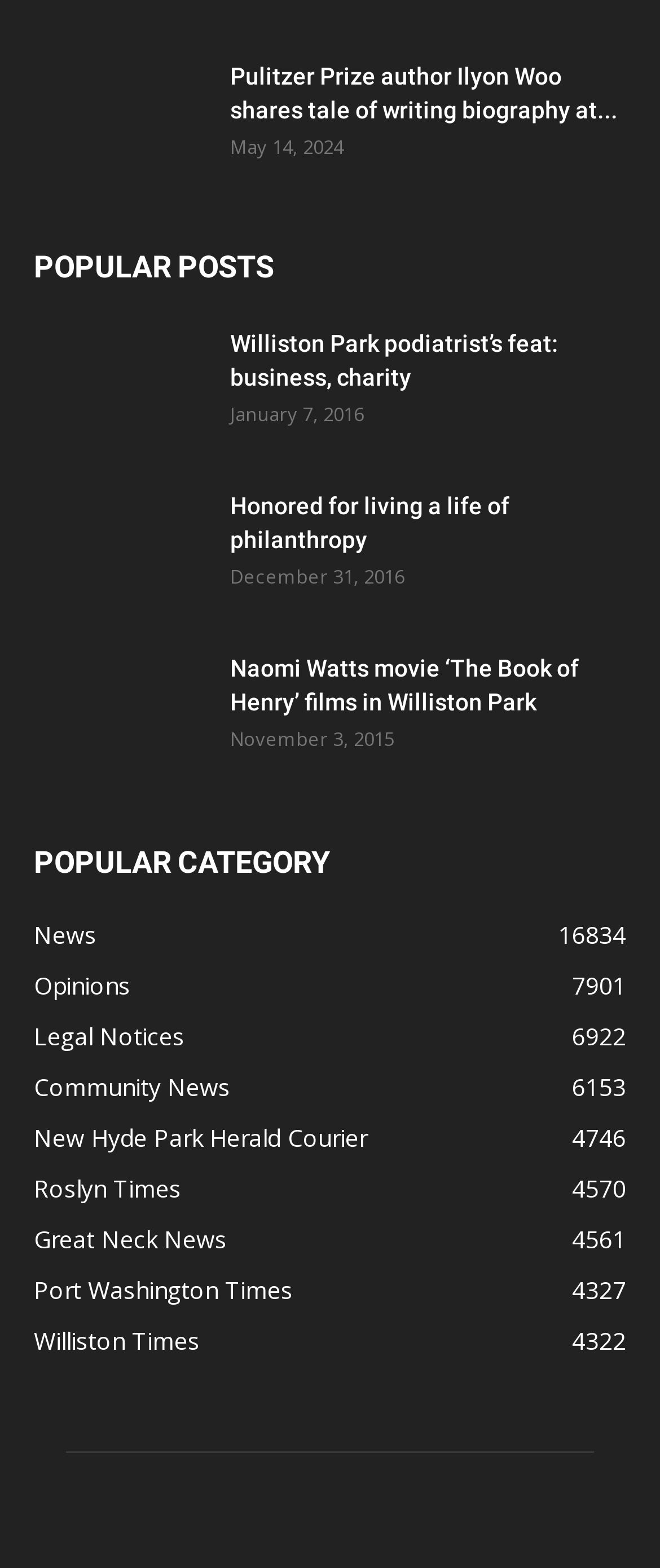Bounding box coordinates are specified in the format (top-left x, top-left y, bottom-right x, bottom-right y). All values are floating point numbers bounded between 0 and 1. Please provide the bounding box coordinate of the region this sentence describes: Great Neck News4561

[0.051, 0.78, 0.344, 0.8]